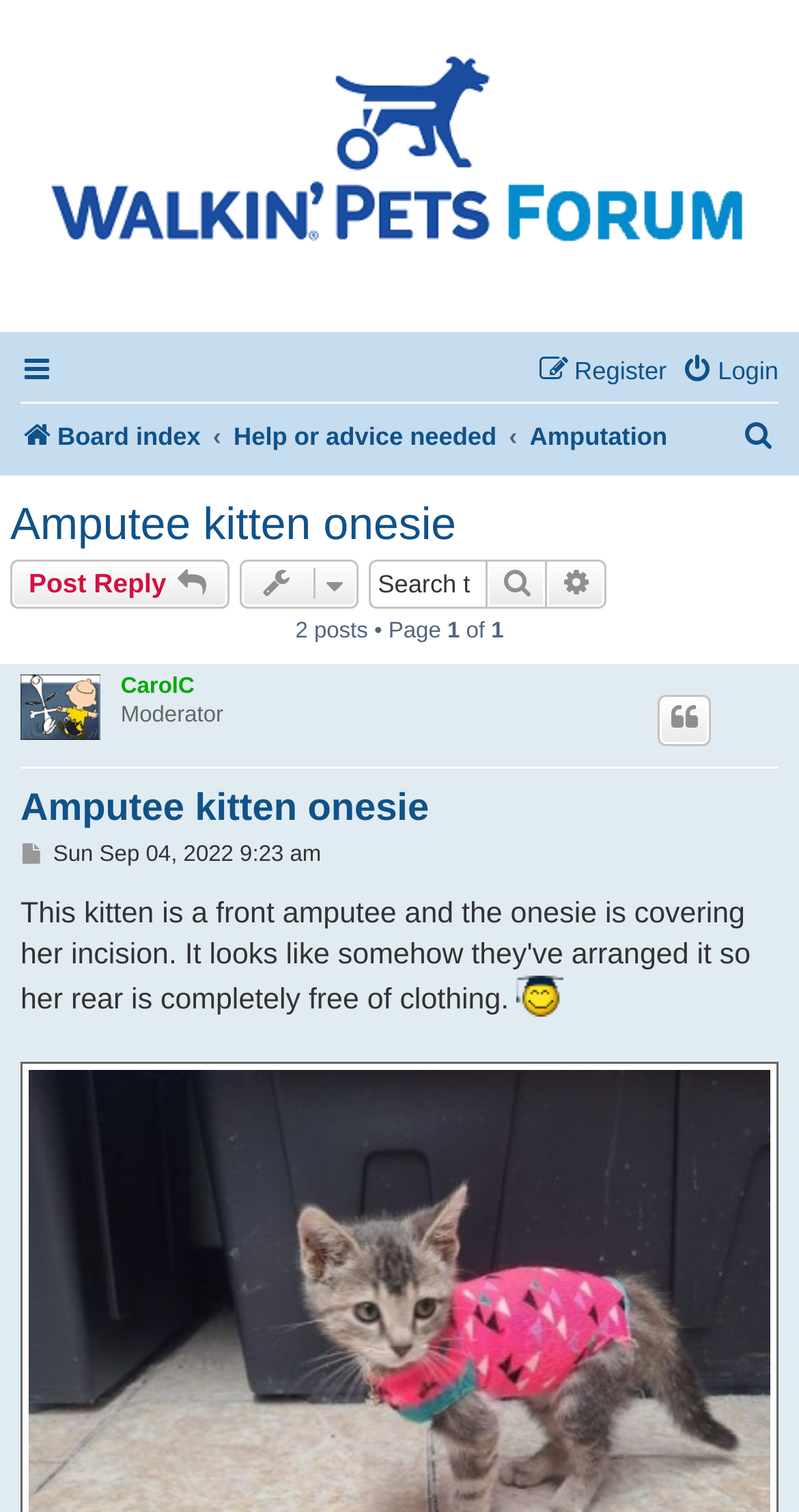How many pages are in this topic?
Look at the image and respond with a one-word or short phrase answer.

1